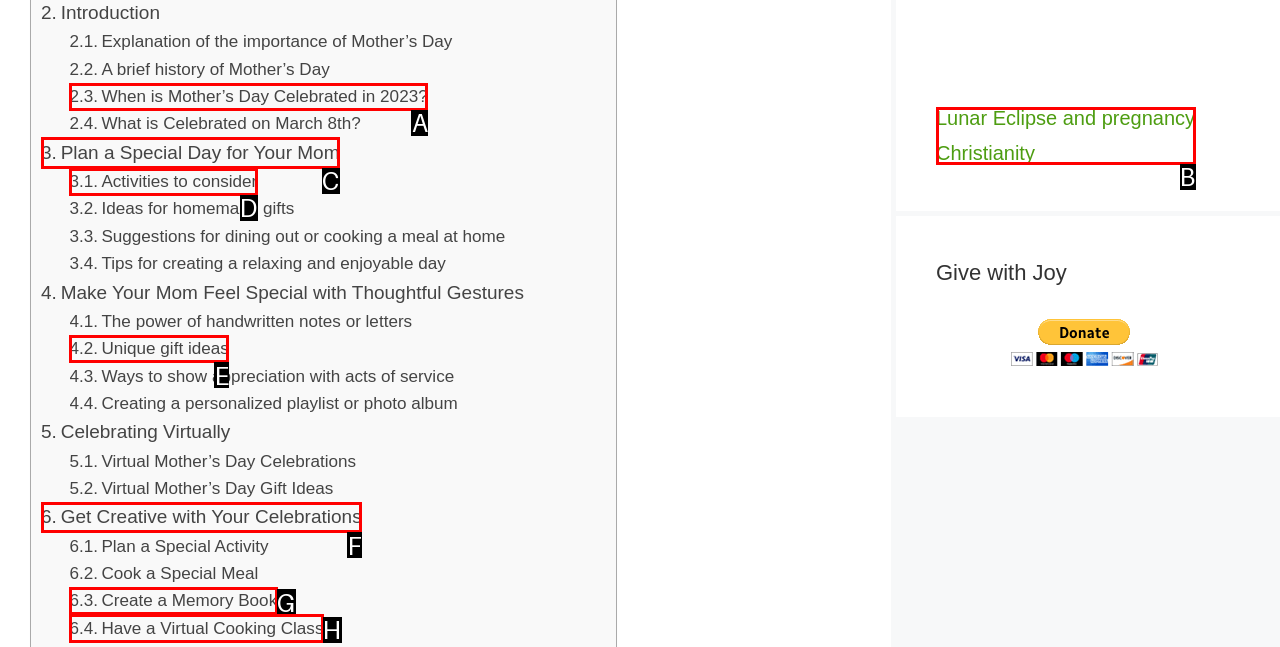Which HTML element among the options matches this description: Activities to consider? Answer with the letter representing your choice.

D